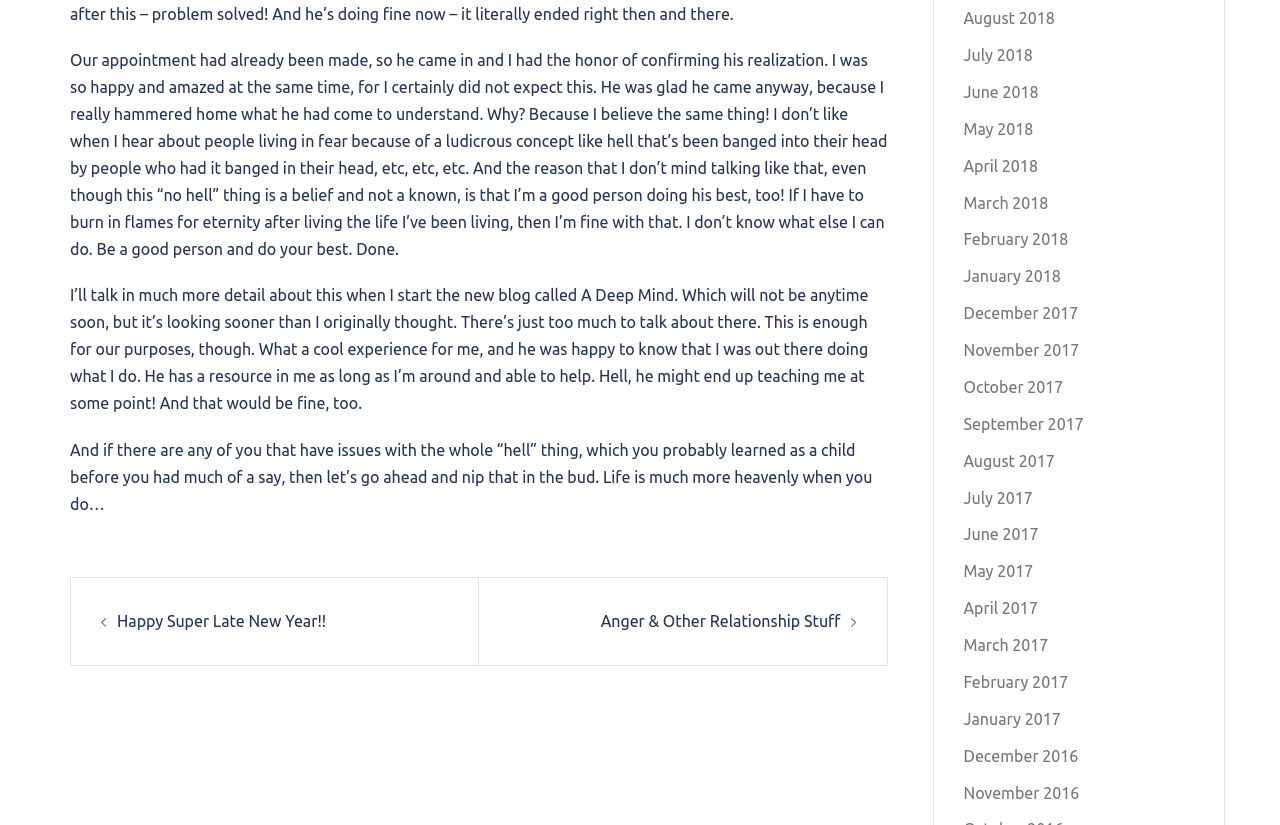Find the bounding box coordinates for the area you need to click to carry out the instruction: "Click the 'Anger & Other Relationship Stuff' link". The coordinates should be four float numbers between 0 and 1, indicated as [left, top, right, bottom].

[0.469, 0.742, 0.657, 0.764]